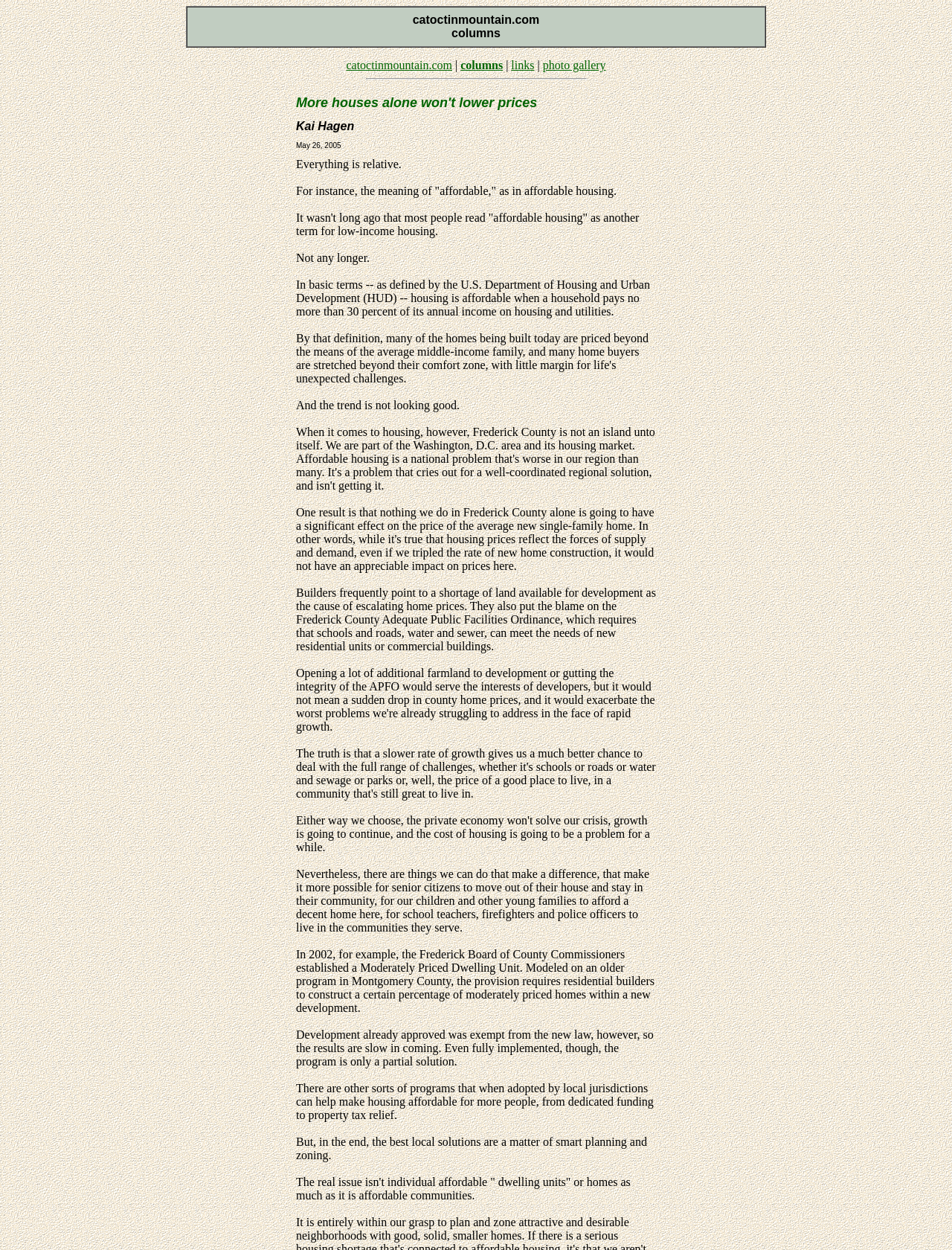Give a full account of the webpage's elements and their arrangement.

The webpage appears to be a blog or article page with a focus on columns. At the top, there is a header section with links to the website's main page, columns, links, and photo gallery. Below the header, there is a table with multiple rows, each containing a column with text.

The first column has a title "More houses alone won't lower prices" followed by the author's name "Kai Hagen" and the date "May 26, 2005". The main content of the article is divided into several paragraphs, discussing the issue of affordable housing. The text explains that the term "affordable housing" is no longer synonymous with low-income housing and that the trend of unaffordable housing is not looking good.

The article goes on to discuss the causes of escalating home prices, including the shortage of land available for development and the Frederick County Adequate Public Facilities Ordinance. It also mentions that there are things that can be done to make a difference, such as implementing programs to make housing more affordable for senior citizens, young families, and public servants.

The article continues to discuss various solutions, including the Moderately Priced Dwelling Unit program established by the Frederick Board of County Commissioners in 2002, and other programs that can help make housing affordable. The final paragraphs emphasize the importance of smart planning and zoning in creating affordable communities.

Throughout the article, there are no images, but there are several links and a horizontal separator line above the main content. The overall layout is organized, with clear headings and concise text.